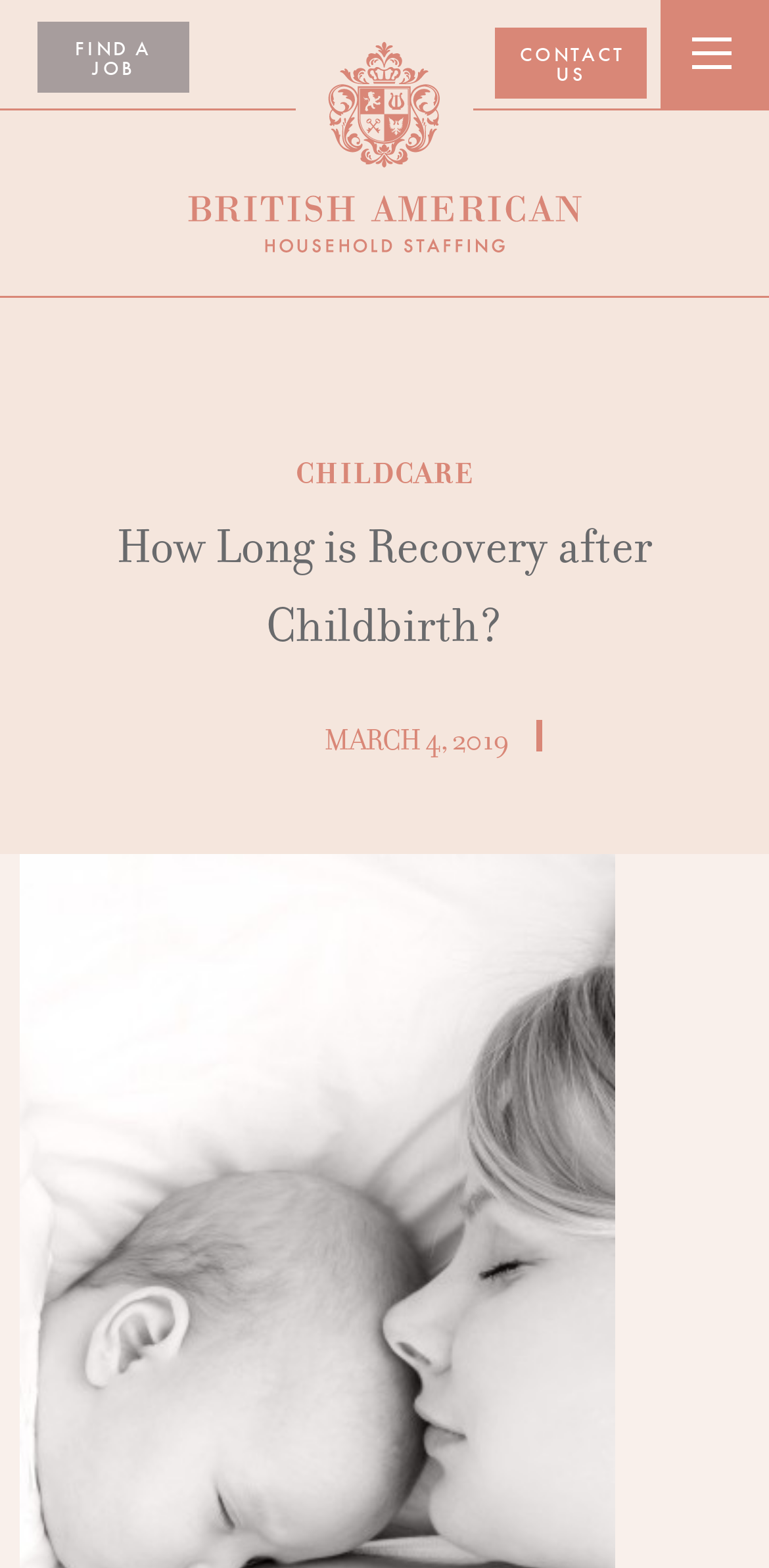When was the article published?
Look at the image and answer the question using a single word or phrase.

MARCH 4, 2019